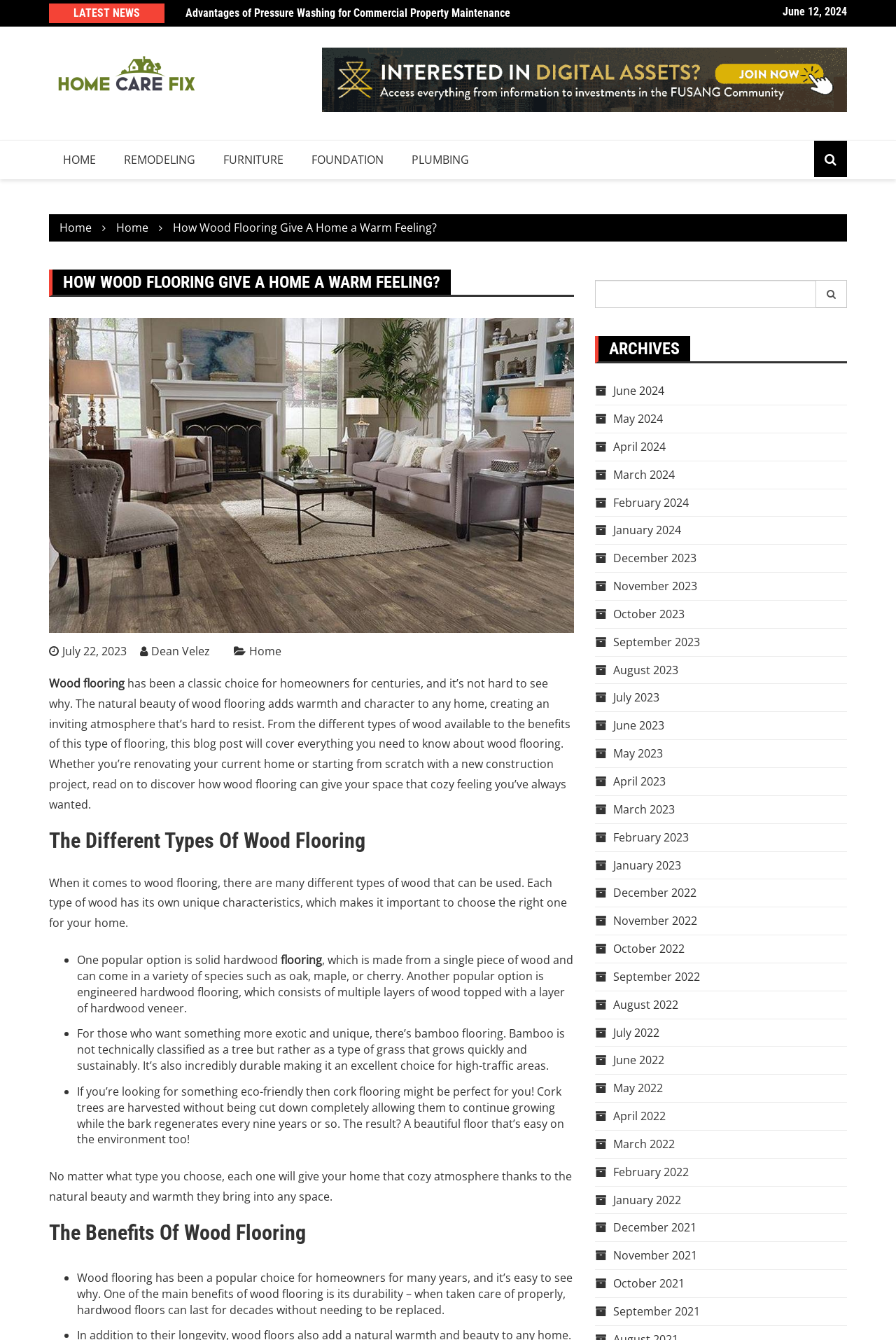Please respond in a single word or phrase: 
What is the benefit of wood flooring mentioned in the article?

Durability